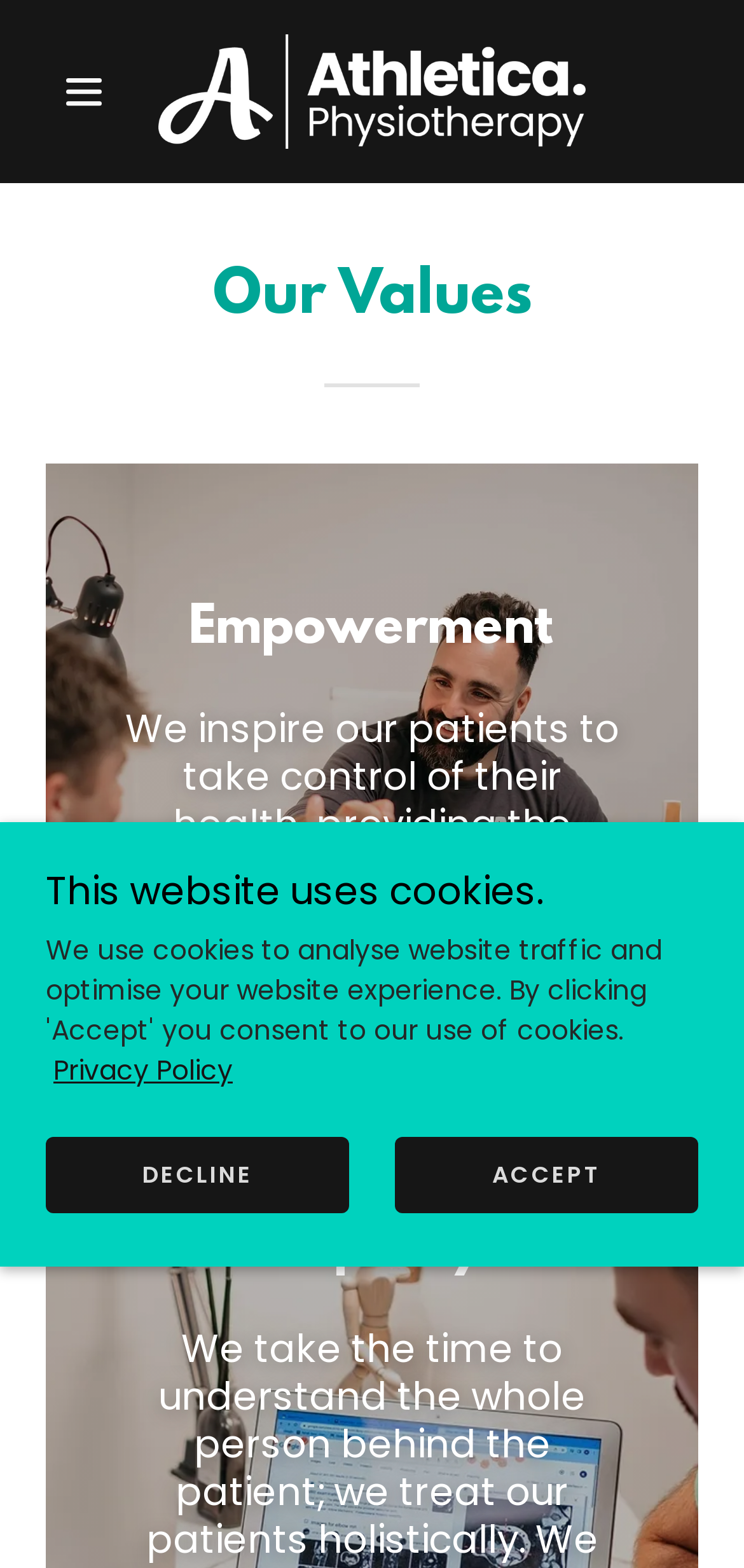Please find the bounding box coordinates (top-left x, top-left y, bottom-right x, bottom-right y) in the screenshot for the UI element described as follows: Privacy Policy

[0.072, 0.67, 0.313, 0.695]